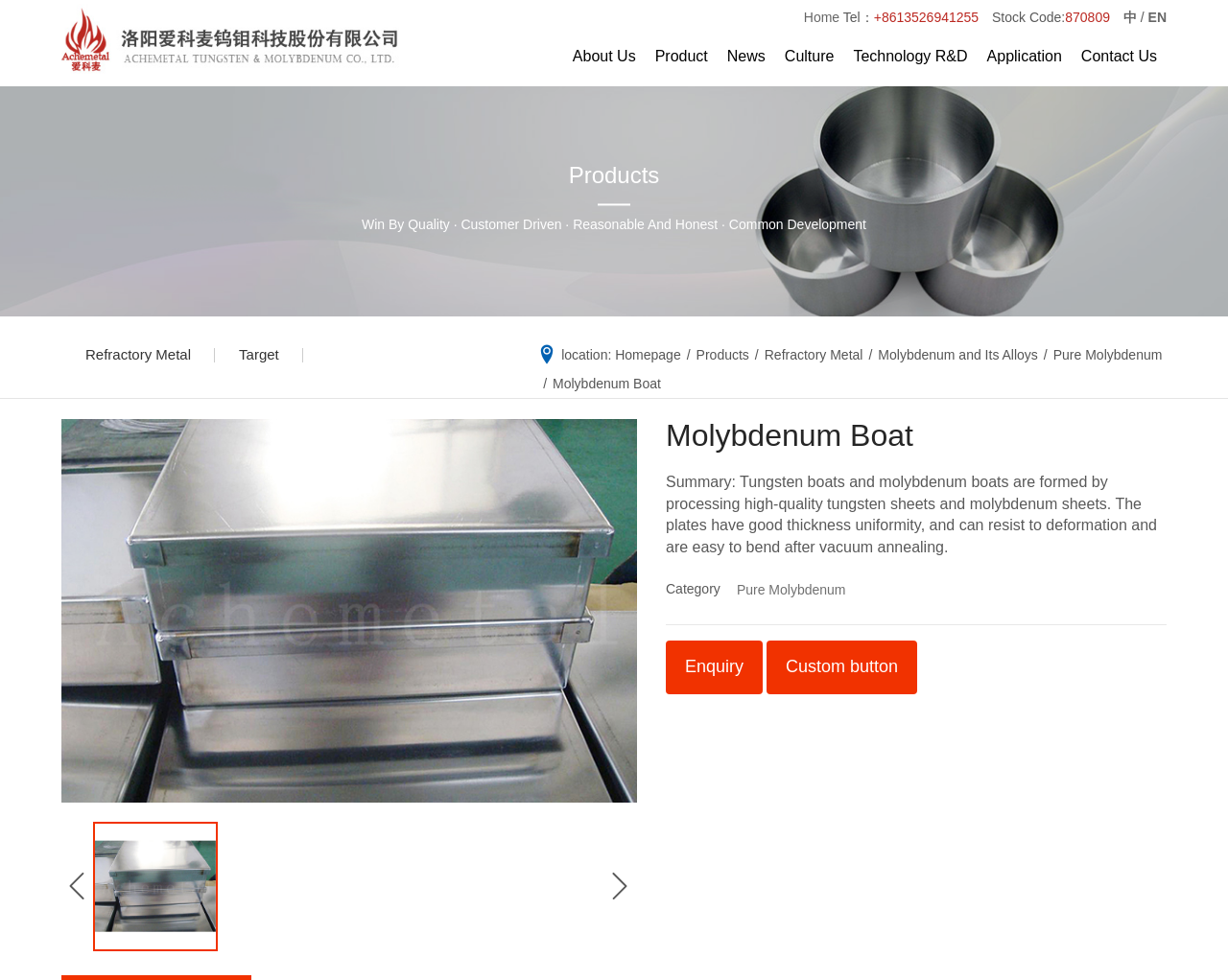Based on the element description Contact Us, identify the bounding box coordinates for the UI element. The coordinates should be in the format (top-left x, top-left y, bottom-right x, bottom-right y) and within the 0 to 1 range.

[0.88, 0.027, 0.942, 0.088]